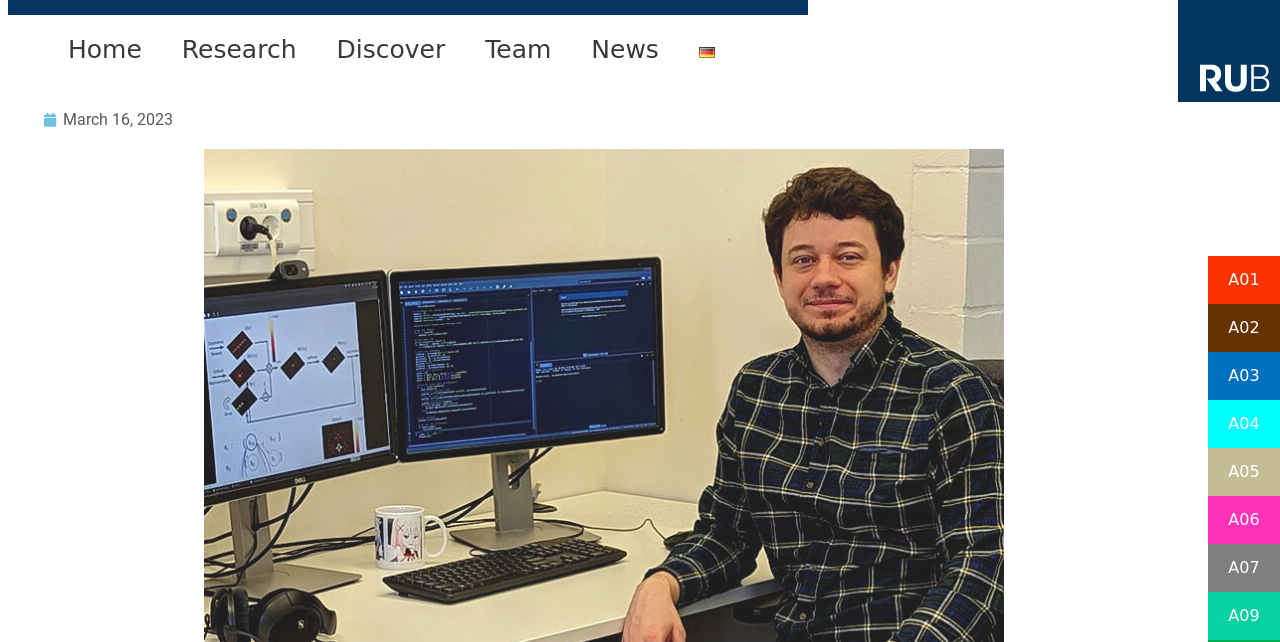Provide a brief response to the question using a single word or phrase: 
What is the first menu item?

Home